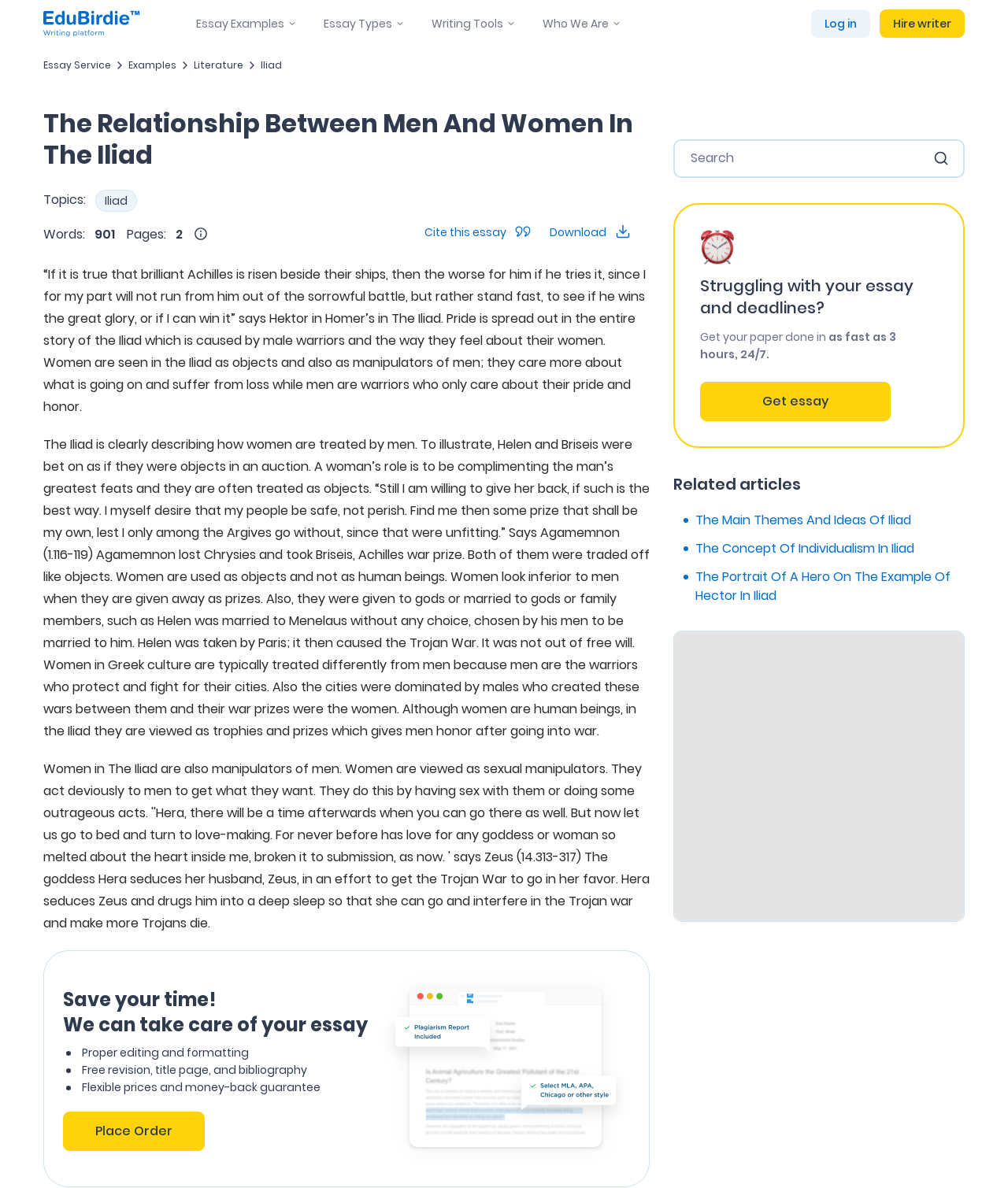Identify the bounding box of the UI component described as: "Essay Types".

[0.321, 0.0, 0.389, 0.04]